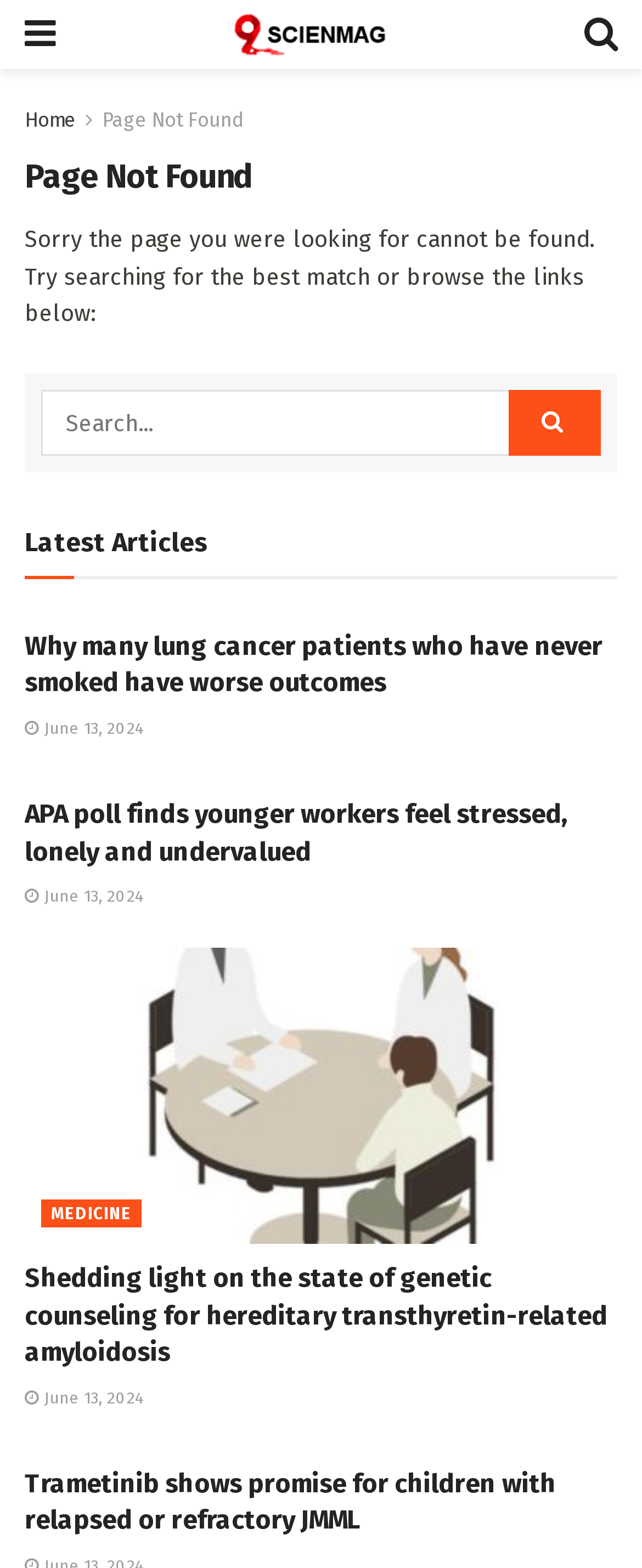Generate an in-depth caption that captures all aspects of the webpage.

This webpage displays a "Page Not Found" error message. At the top left, there is a small icon and a link to "Scienmag", which is accompanied by an image. On the top right, there is another icon. Below these icons, there are links to "Home" and "Page Not Found". 

A prominent heading "Page Not Found" is centered at the top of the page. Below this heading, a paragraph of text apologizes for the page not being found and suggests searching for the best match or browsing the links below.

A search bar with a "Search..." placeholder and a "Search Button" is located below the paragraph. 

The main content of the page is divided into three sections, each with a heading "Latest Articles" and containing a list of articles. Each article has a category label (e.g., "CANCER", "SOCIAL SCIENCE", "MEDICINE"), a heading, and a link to the article. Some articles also have an image. The articles are arranged vertically, with the most recent ones at the top. Each article also has a date label "June 13, 2024" at the bottom.